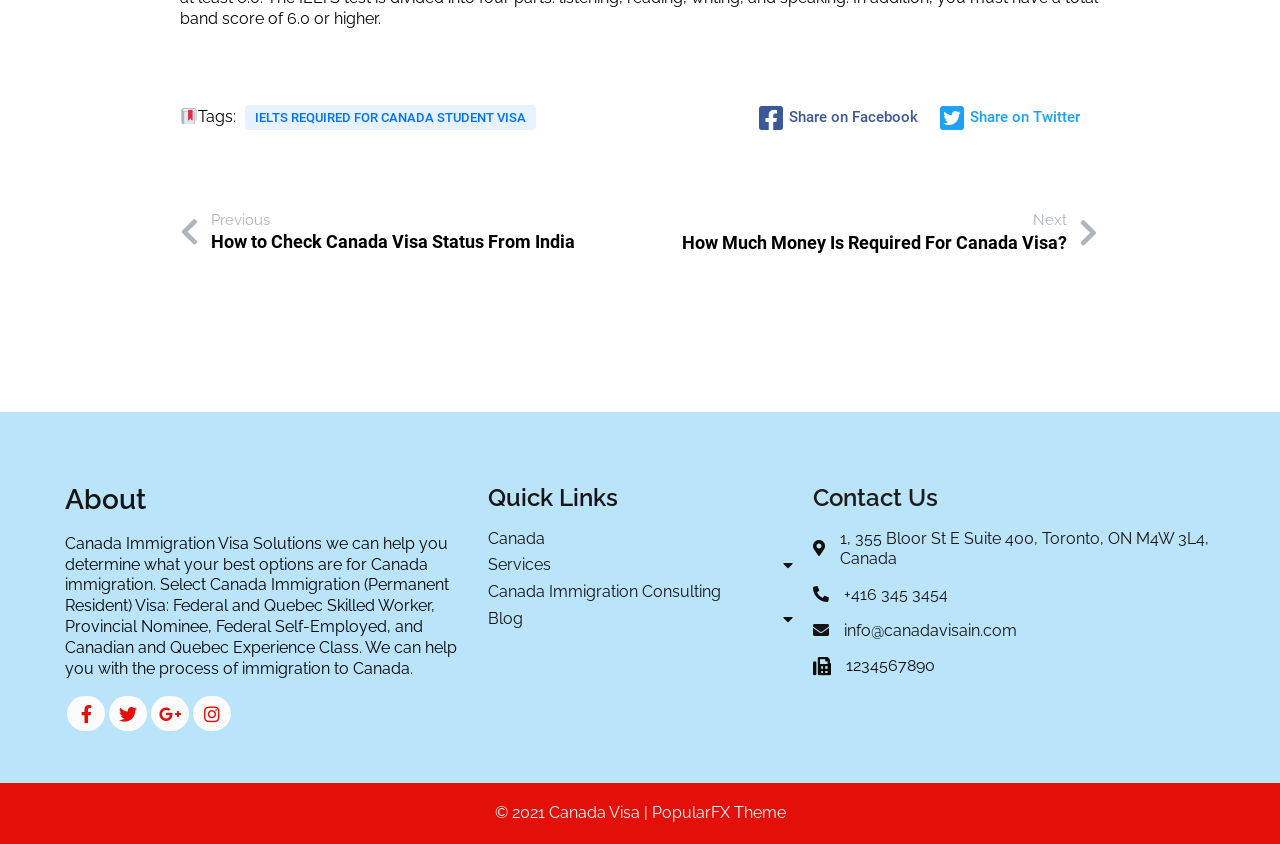How many social media sharing options are available?
Please look at the screenshot and answer in one word or a short phrase.

2